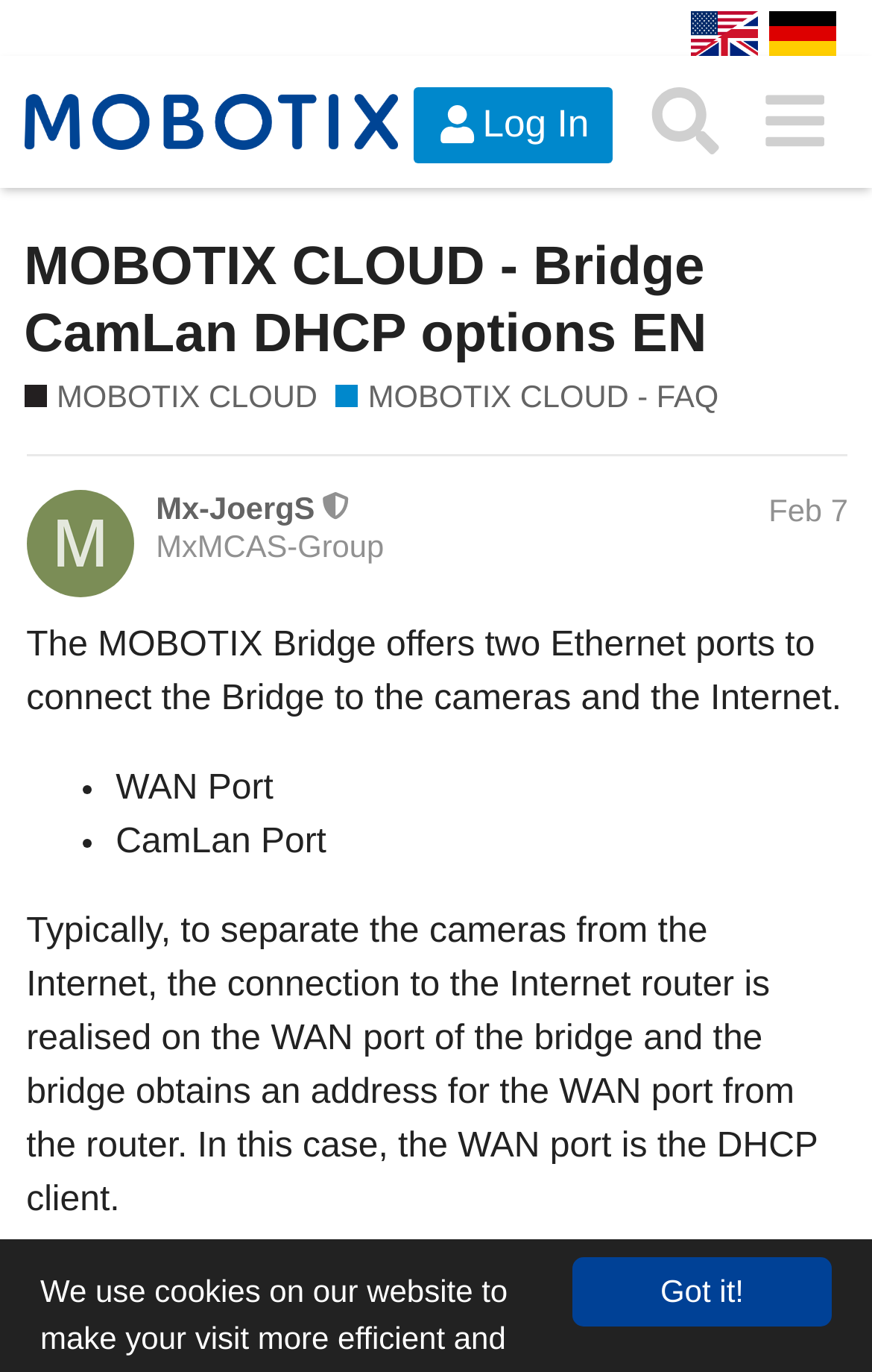Please find the bounding box coordinates for the clickable element needed to perform this instruction: "Open the menu".

[0.848, 0.049, 0.973, 0.128]